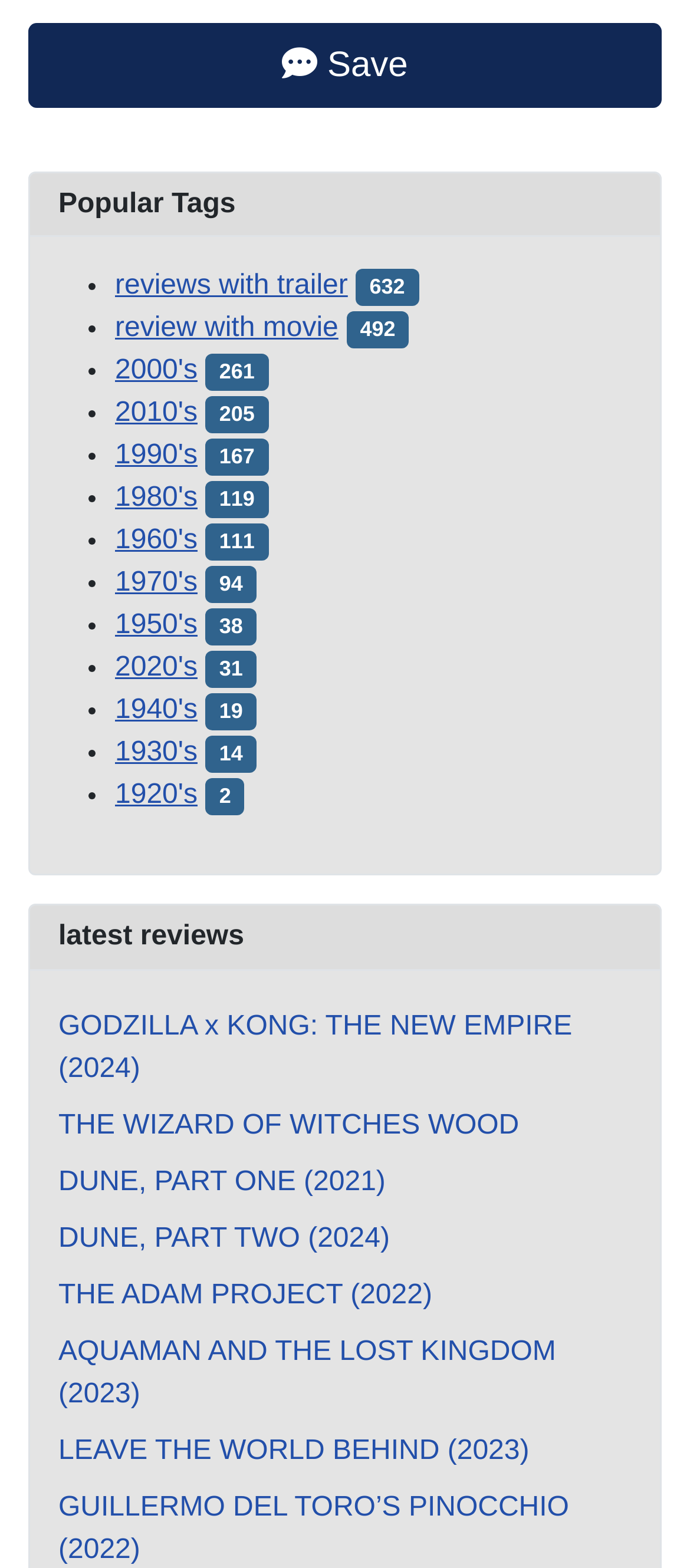Kindly respond to the following question with a single word or a brief phrase: 
What is the decade with the fewest reviews?

1920's